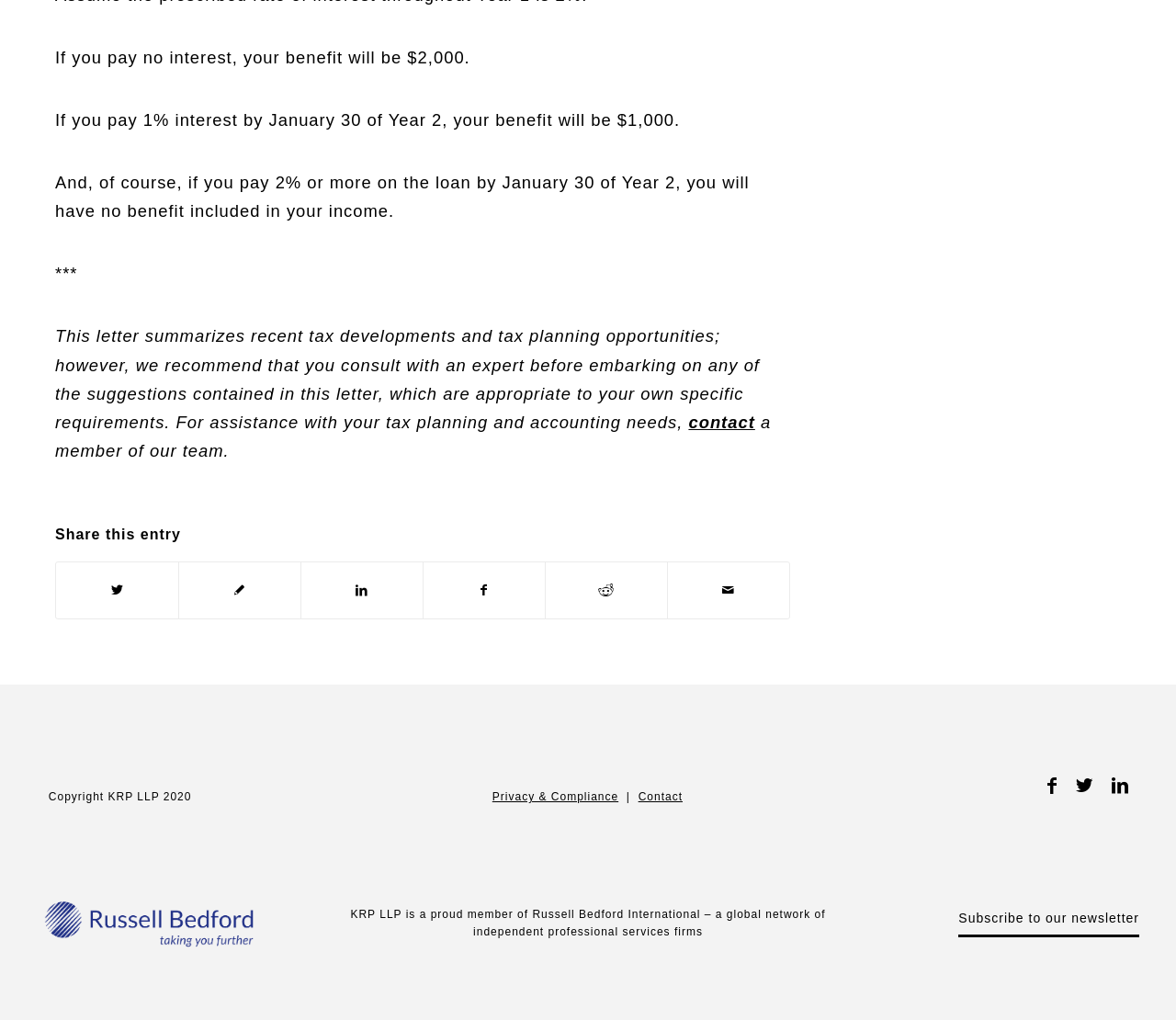Please identify the bounding box coordinates of the clickable region that I should interact with to perform the following instruction: "visit the privacy and compliance page". The coordinates should be expressed as four float numbers between 0 and 1, i.e., [left, top, right, bottom].

[0.419, 0.775, 0.526, 0.787]